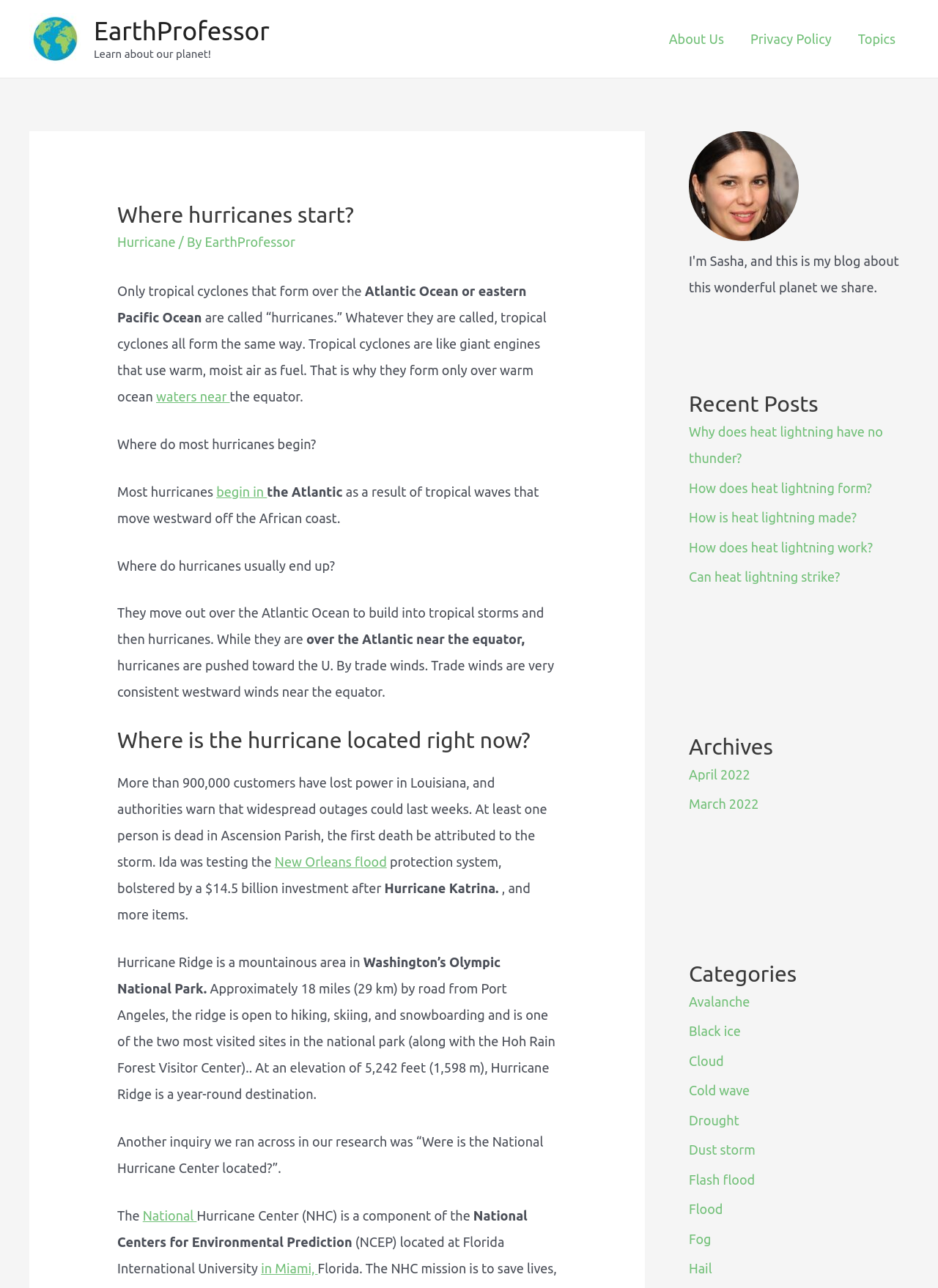What is the location of the National Hurricane Center?
From the screenshot, supply a one-word or short-phrase answer.

Florida International University in Miami